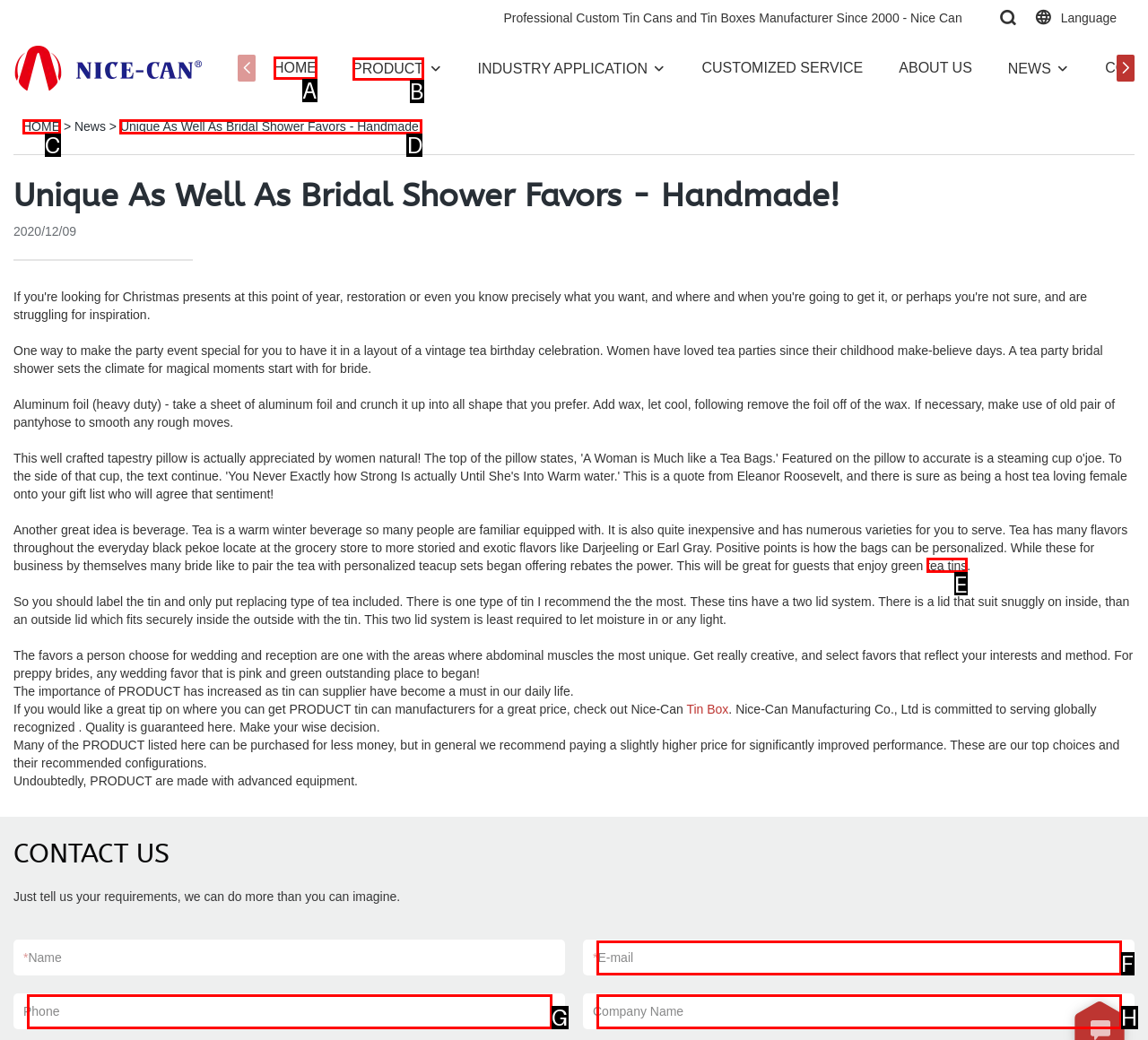Given the element description: PRODUCT, choose the HTML element that aligns with it. Indicate your choice with the corresponding letter.

B